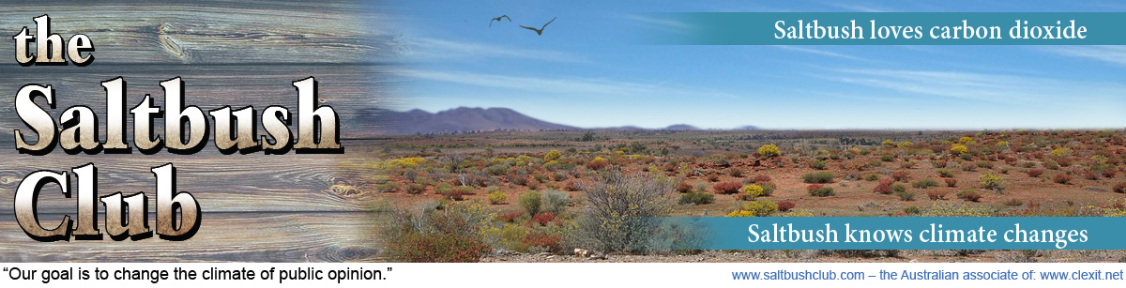What is the goal of the Saltbush Club?
Please look at the screenshot and answer in one word or a short phrase.

To change the climate of public opinion